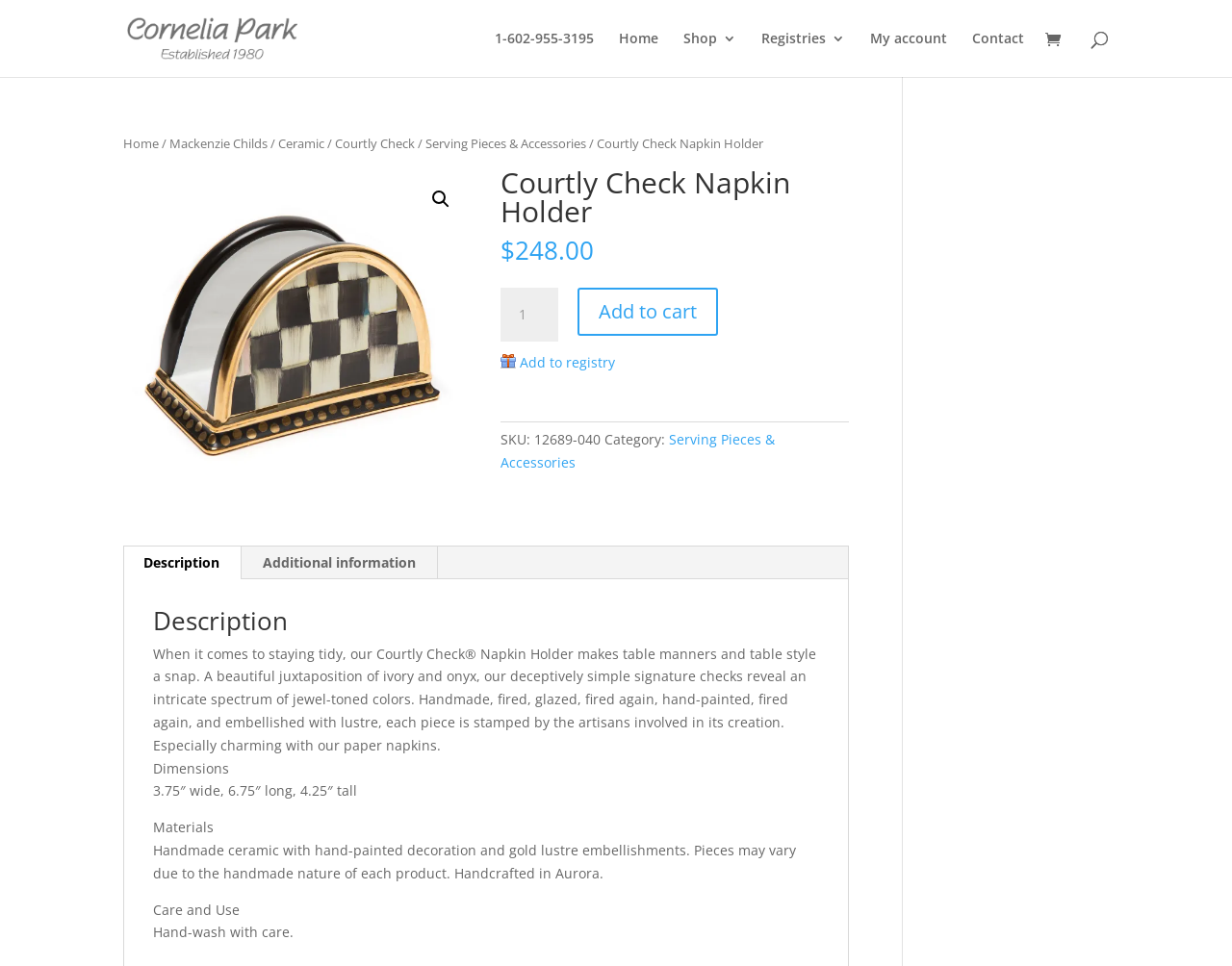Please analyze the image and give a detailed answer to the question:
What is the material of the Courtly Check Napkin Holder?

I found the material of the Courtly Check Napkin Holder by reading the product description, which states that it is 'Handmade ceramic with hand-painted decoration and gold lustre embellishments'.